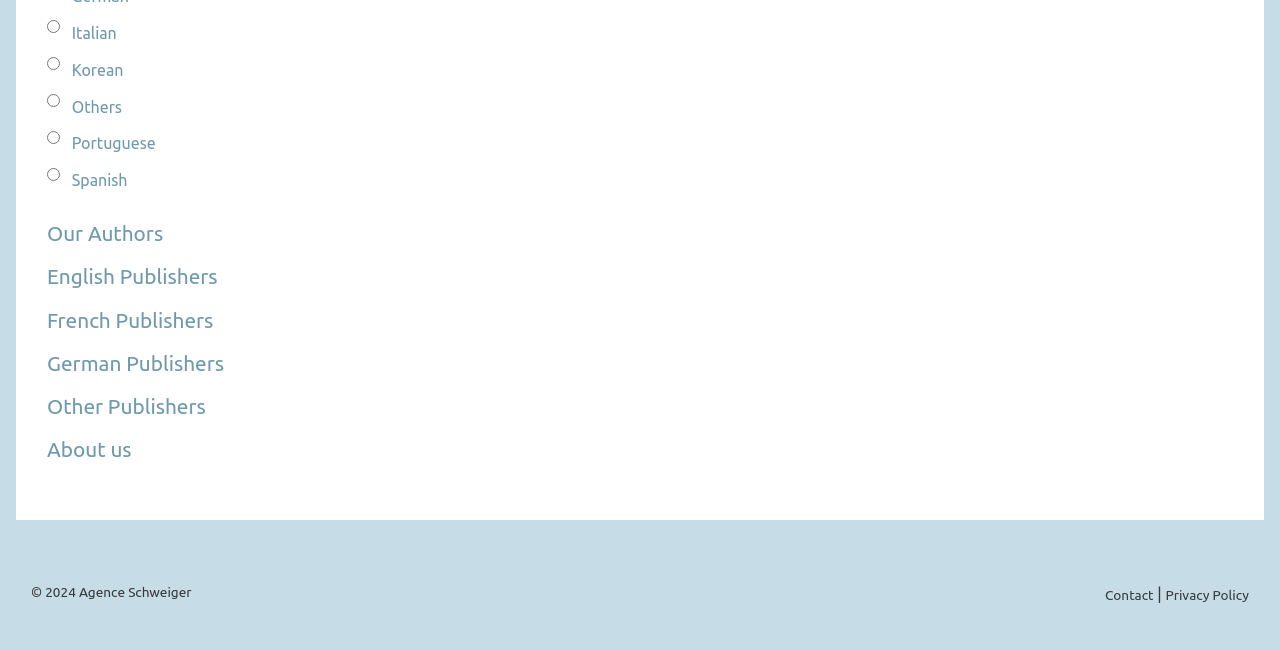Identify the bounding box coordinates for the element you need to click to achieve the following task: "Visit Our Authors page". The coordinates must be four float values ranging from 0 to 1, formatted as [left, top, right, bottom].

[0.037, 0.328, 0.251, 0.394]